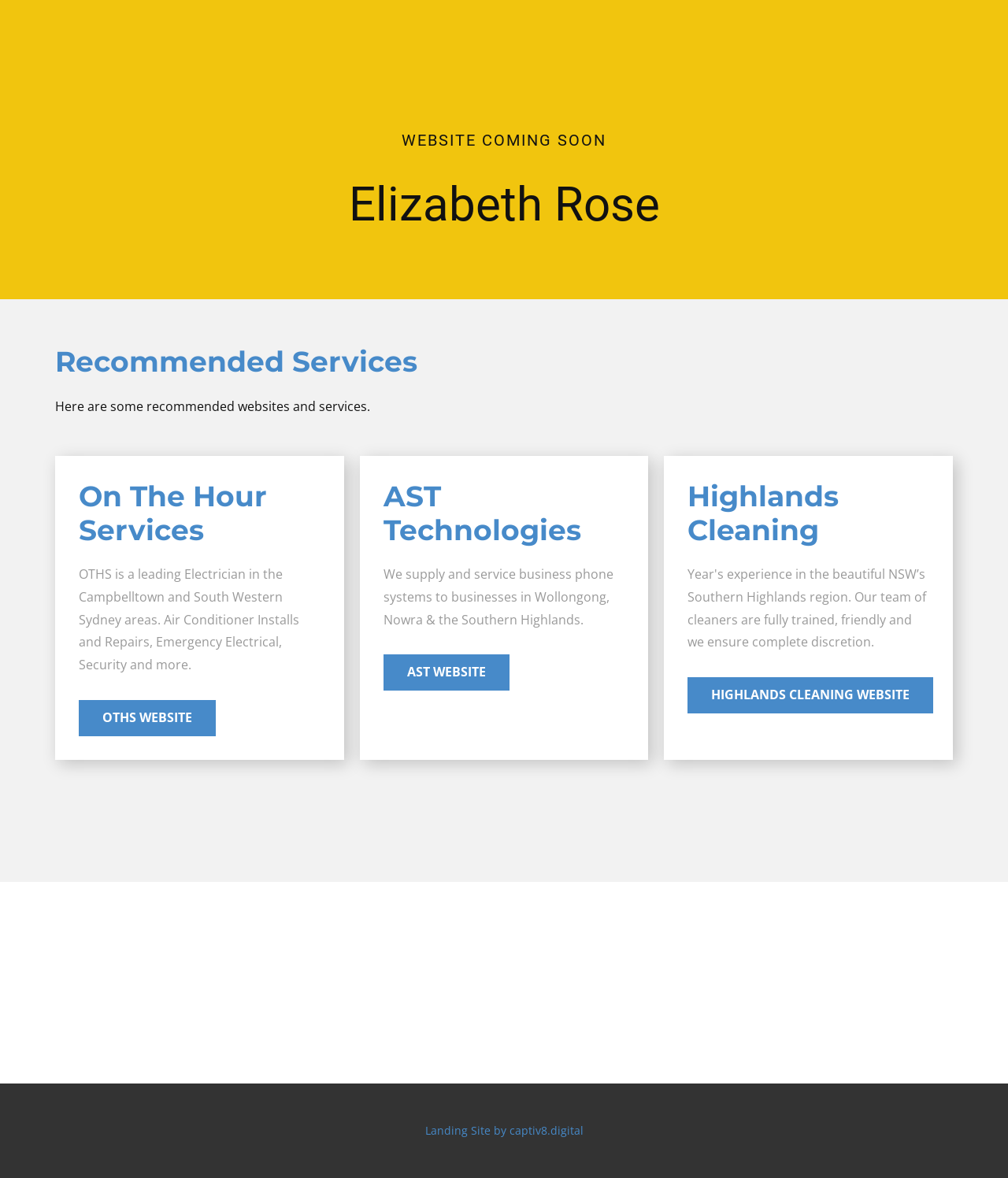Create a detailed summary of all the visual and textual information on the webpage.

The webpage is titled "Elizabeth Rose Coming Soon" and appears to be a placeholder or landing page. At the top, there are three headings: "WEBSITE COMING SOON", "Elizabeth Rose", and "Recommended Services". The "Recommended Services" heading is followed by a brief description, "Here are some recommended websites and services."

Below the description, there are three sections, each with a heading and a brief text description. The first section is titled "On The Hour Services" and describes a leading electrician in the Campbelltown and South Western Sydney areas, offering services such as air conditioner installs and repairs, emergency electrical, and security. There is a link to the OTHS website below the description.

The second section is titled "AST Technologies" and describes a business that supplies and services business phone systems to businesses in Wollongong, Nowra, and the Southern Highlands. There is a link to the AST website below the description.

The third section is titled "Highlands Cleaning" and has a link to the Highlands Cleaning website. All three sections are positioned side by side, with the "On The Hour Services" section on the left, the "AST Technologies" section in the middle, and the "Highlands Cleaning" section on the right.

At the very bottom of the page, there is a link to the landing site by captiv8.digital.